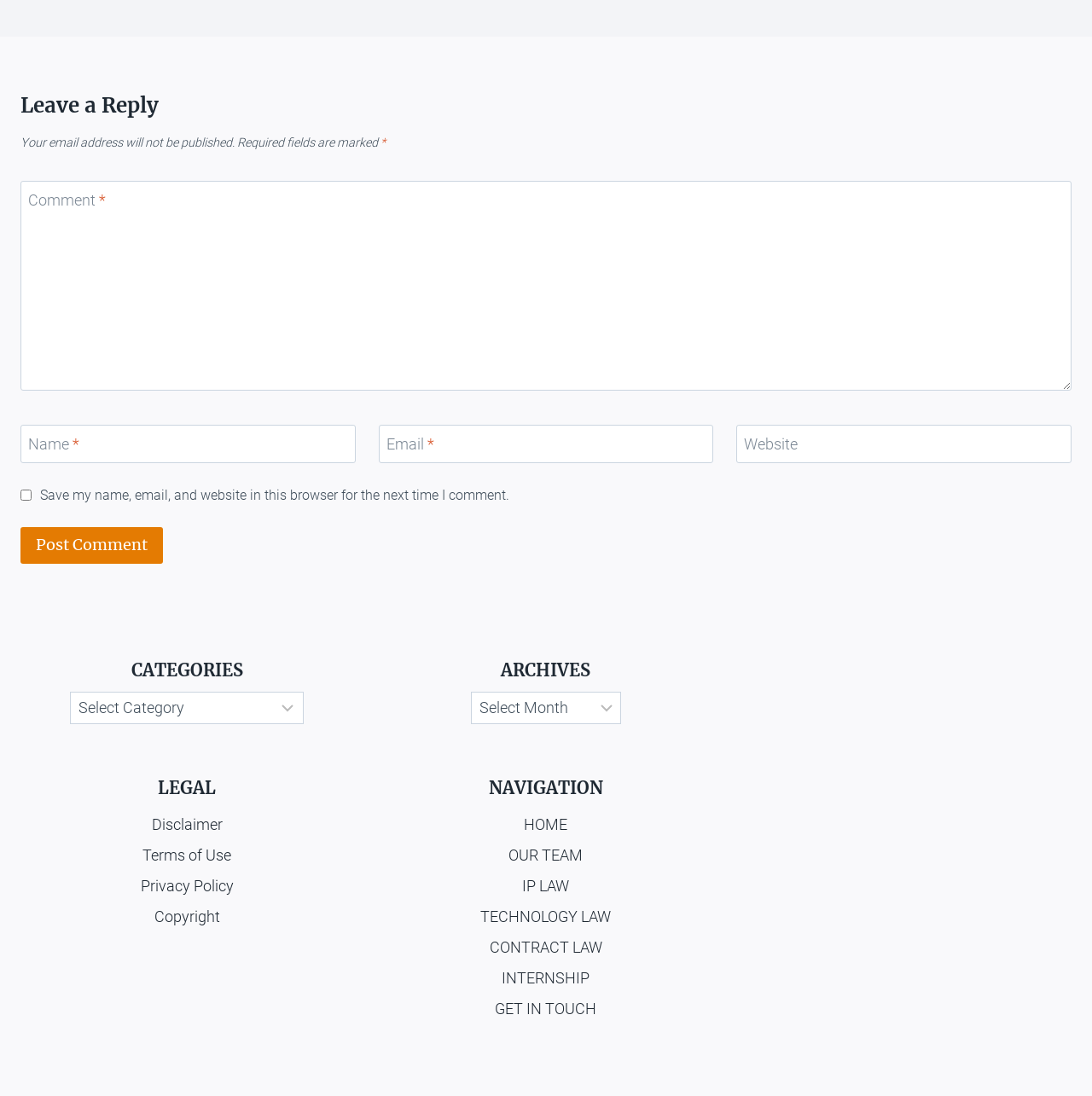Determine the bounding box coordinates for the clickable element required to fulfill the instruction: "Go to home page". Provide the coordinates as four float numbers between 0 and 1, i.e., [left, top, right, bottom].

[0.347, 0.739, 0.653, 0.767]